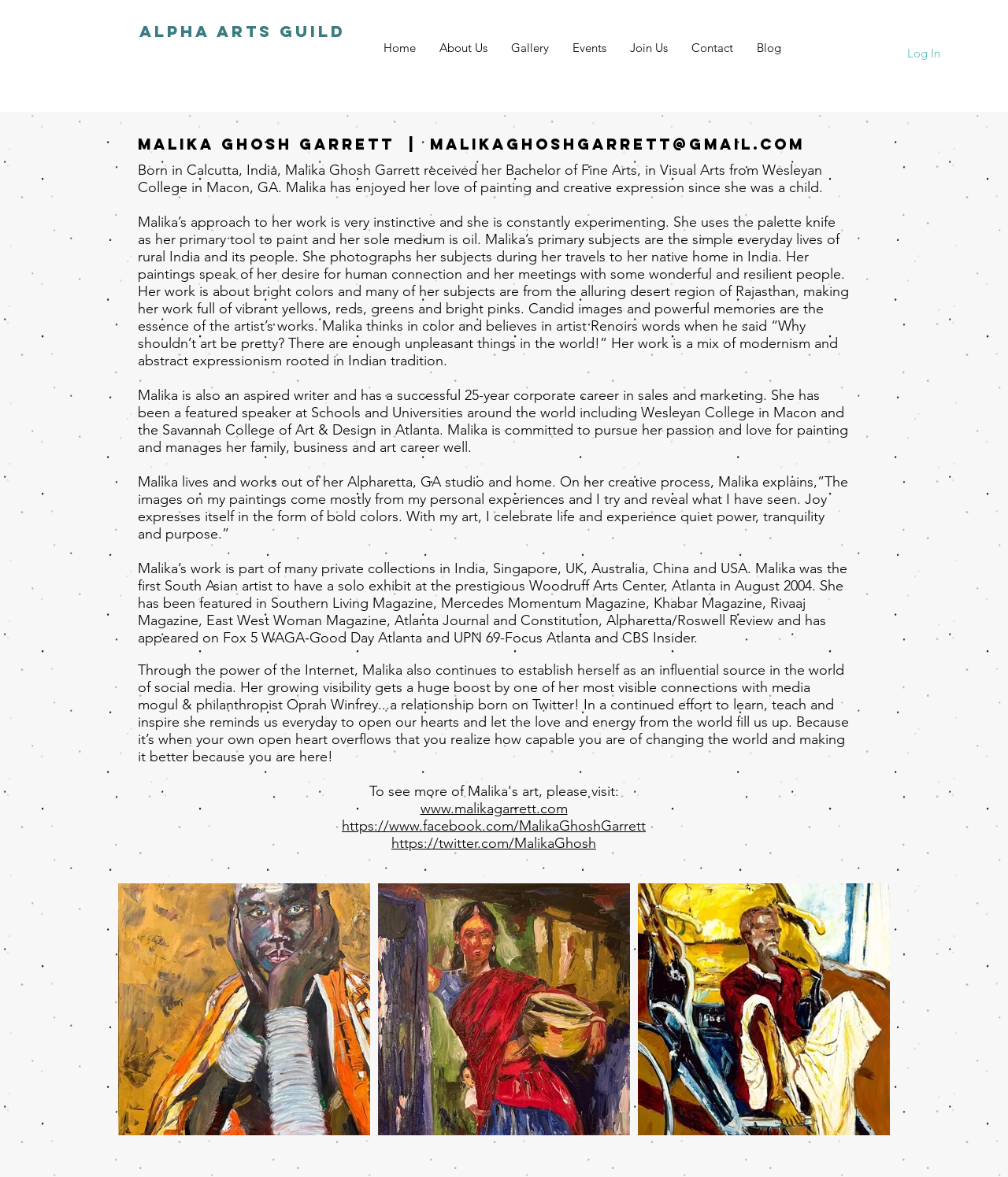Illustrate the webpage thoroughly, mentioning all important details.

This webpage is about Malika Garett, a painter and member of Alpha Arts Guild. At the top left, there is a link to "Alpha Arts Guild" next to the title "Malika Garrett | Alpha Arts Guild". Below this, there is a navigation menu with links to "Home", "About Us", "Gallery", "Events", "Join Us", "Contact", and "Blog". 

To the right of the navigation menu, there is a "Log In" button. Below the navigation menu, there is a heading with Malika's name, email address, and a brief description. 

The main content of the webpage is a biography of Malika, which is divided into several paragraphs. The biography describes Malika's background, her approach to painting, her subjects, and her artistic style. It also mentions her corporate career, her writing aspirations, and her speaking engagements. 

The biography is followed by a section that lists Malika's achievements, including her solo exhibit at the Woodruff Arts Center and her features in various magazines and TV shows. 

At the bottom of the page, there are links to Malika's website, Facebook, and Twitter profiles. There are also three buttons, but their purposes are not specified.